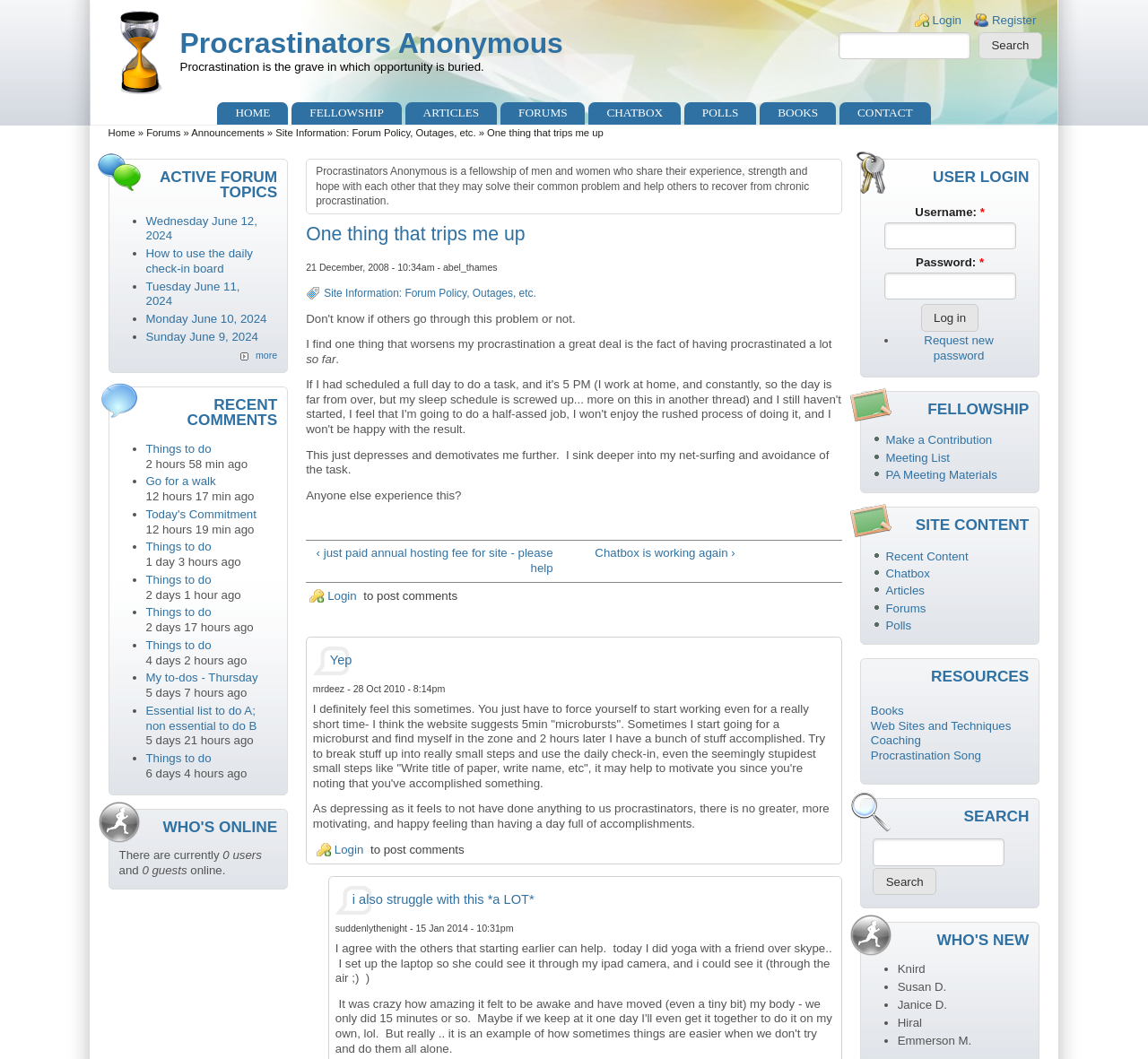Based on the element description: "Things to do", identify the bounding box coordinates for this UI element. The coordinates must be four float numbers between 0 and 1, listed as [left, top, right, bottom].

[0.127, 0.603, 0.184, 0.616]